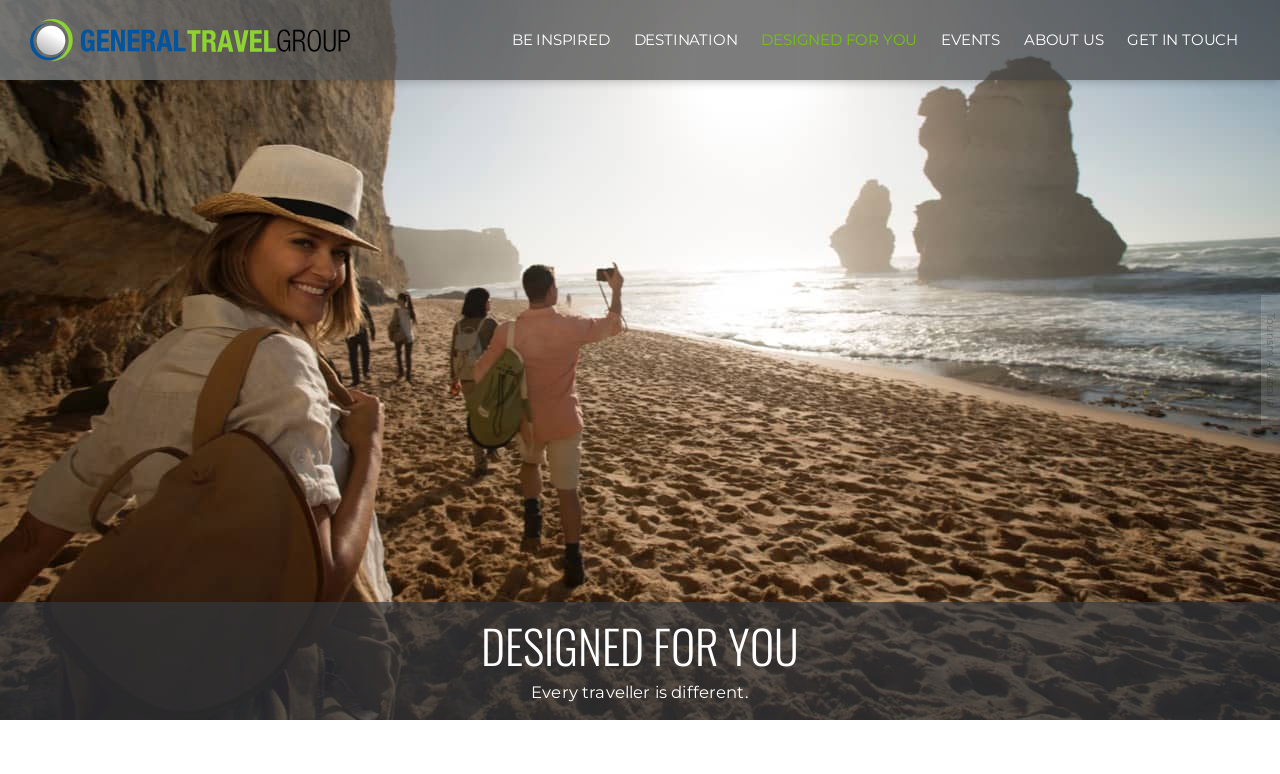Using the webpage screenshot and the element description Victoria, determine the bounding box coordinates. Specify the coordinates in the format (top-left x, top-left y, bottom-right x, bottom-right y) with values ranging from 0 to 1.

[0.679, 0.152, 0.74, 0.177]